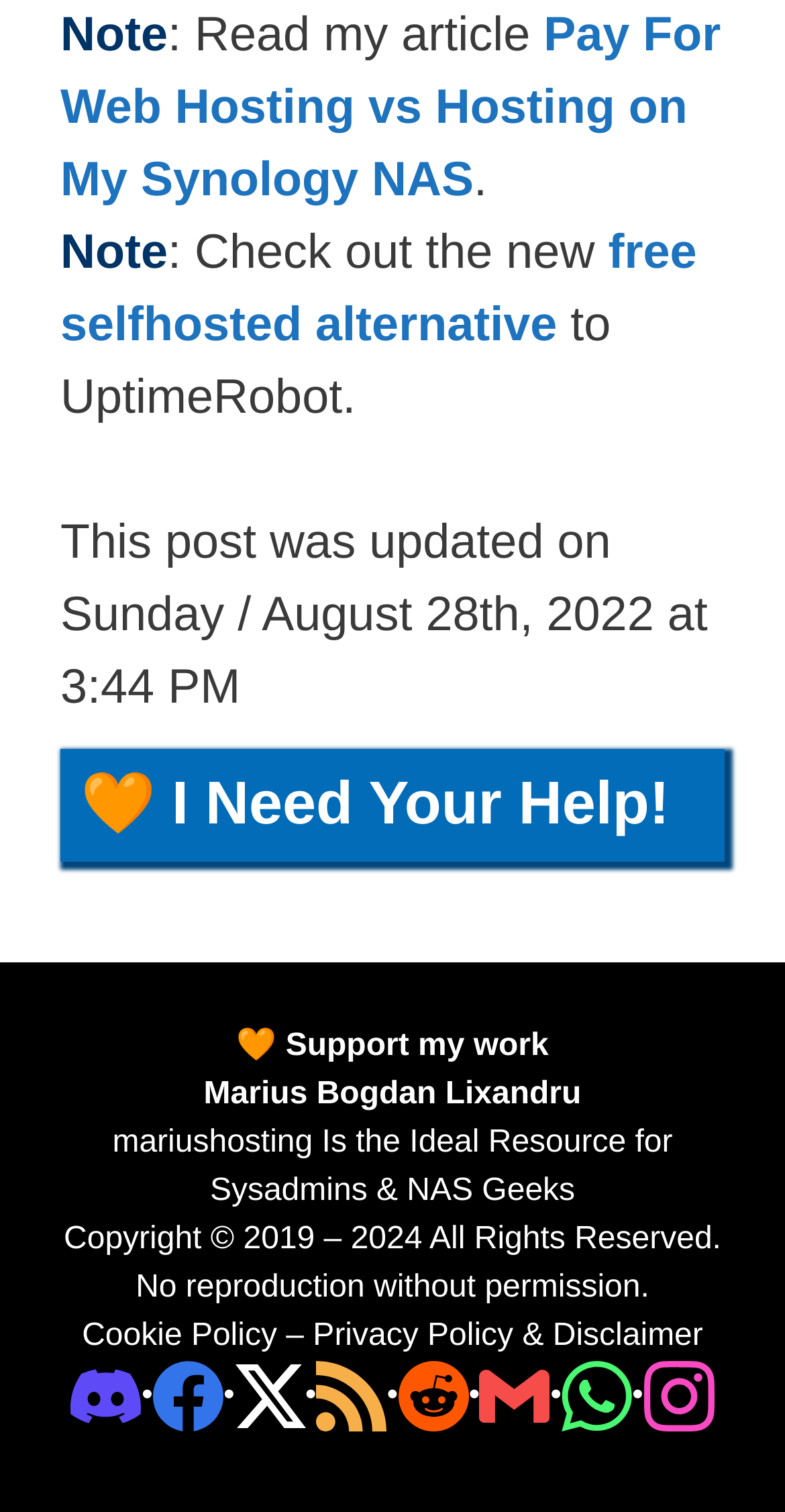Please locate the bounding box coordinates of the element's region that needs to be clicked to follow the instruction: "Click on the link to read the article about Pay For Web Hosting vs Hosting on My Synology NAS". The bounding box coordinates should be provided as four float numbers between 0 and 1, i.e., [left, top, right, bottom].

[0.077, 0.005, 0.918, 0.137]